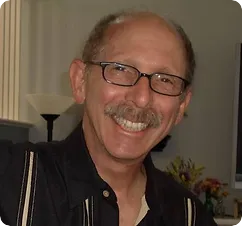Give a one-word or short phrase answer to the question: 
What is the name of the organization that provides scholarships and awards?

JRAY